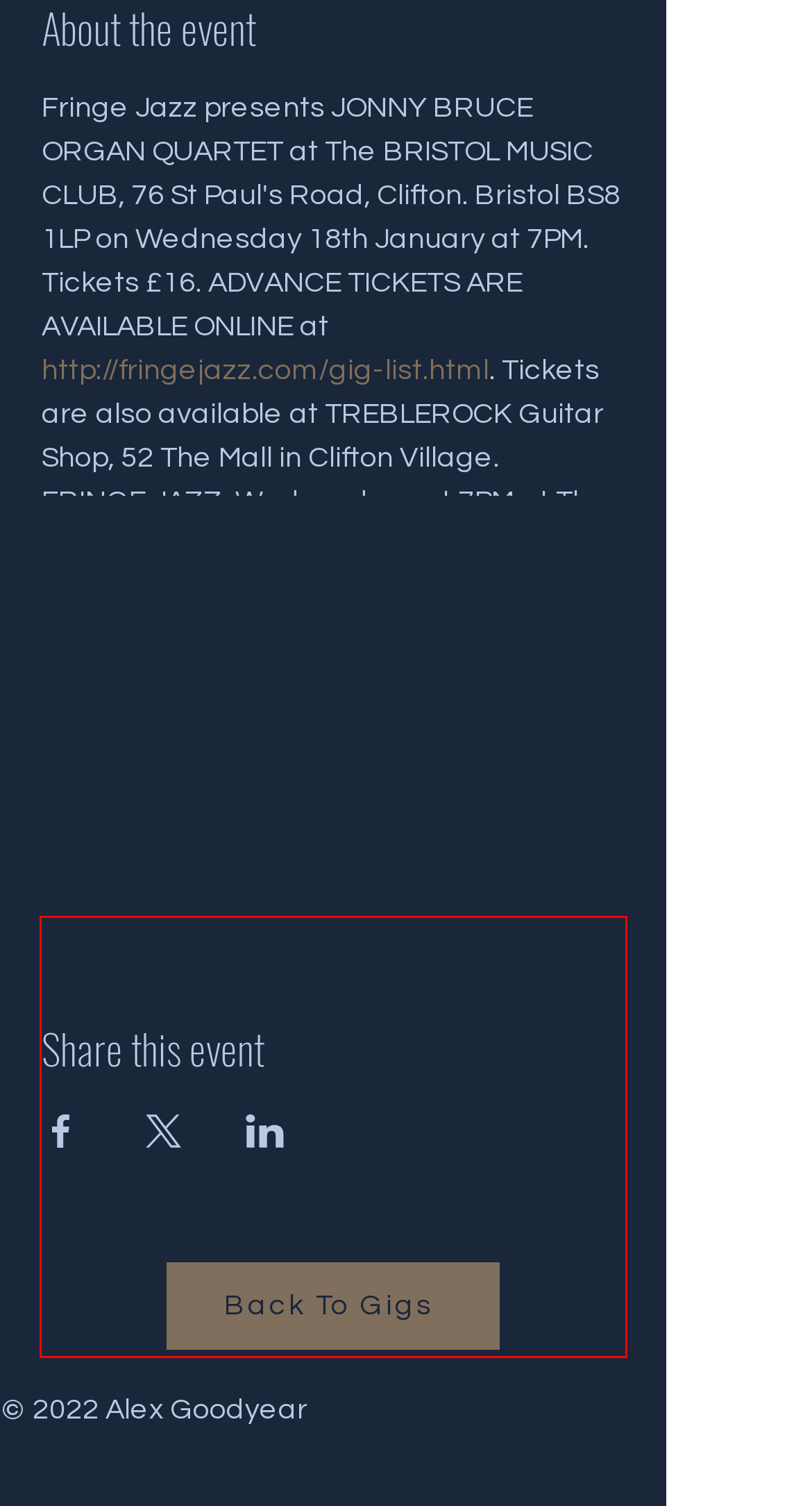Analyze the screenshot of a webpage where a red rectangle is bounding a UI element. Extract and generate the text content within this red bounding box.

We kick off our 2023 series with the brilliant trumpeter Jonny Bruce and his phenomenal Organ Quartet. Joining Jonny in the front-line is the highly rated tenor saxophonist Greg Sterland. The line-up is completed by two of the most exciting young musicians to have emerged on to the Bristol scene in years, the superb keyboard player Guy Shotton and on drums it's the effervescent Alex Goodyear.